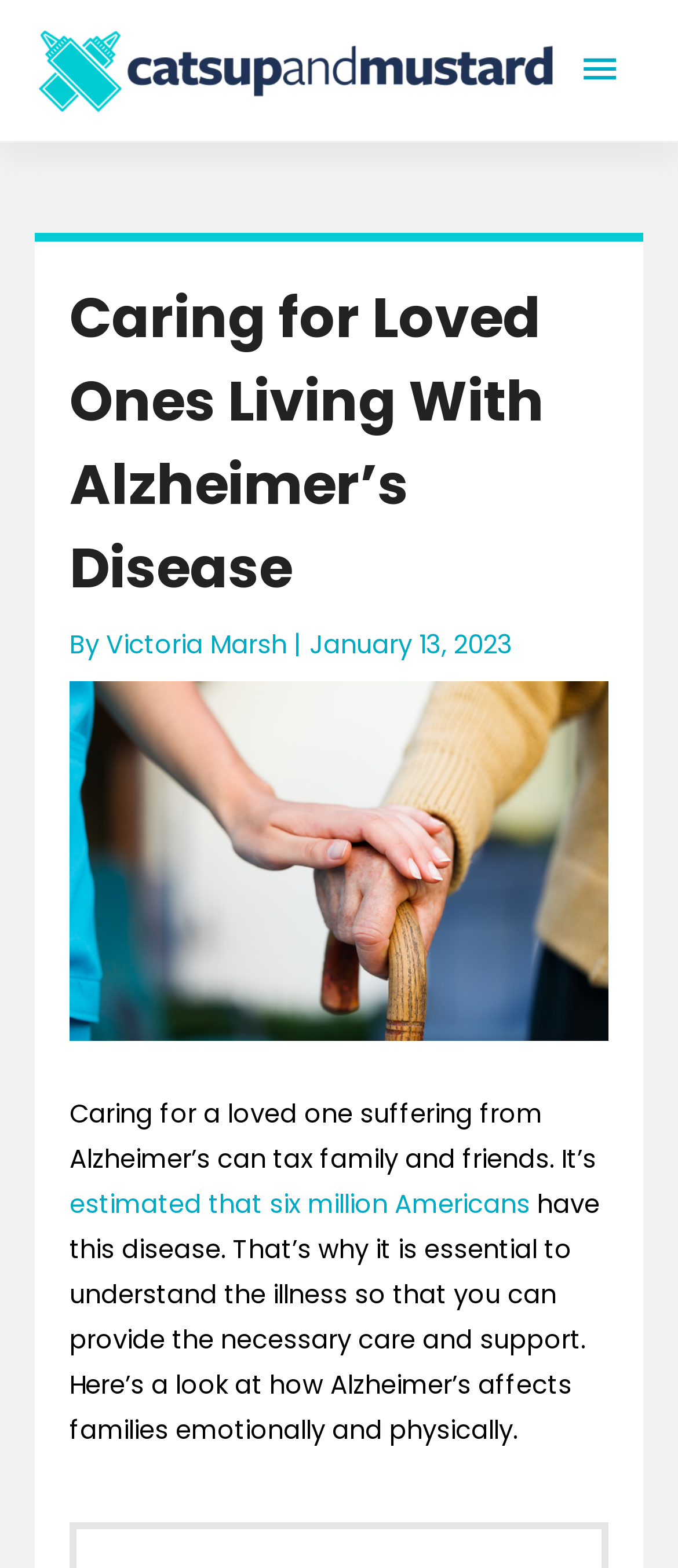What is the author of the article?
Kindly give a detailed and elaborate answer to the question.

I found the author's name by looking at the header section of the webpage, where I found a static text element 'By' followed by a link element with the text 'Victoria Marsh'.